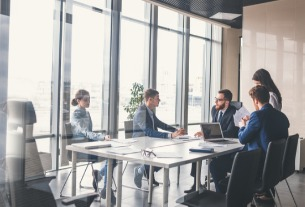What is the atmosphere in the office space?
Please analyze the image and answer the question with as much detail as possible.

The caption describes the office space as being bathed in natural light, which enhances the atmosphere of productivity and focus, indicating that the team is in a conducive environment for work.